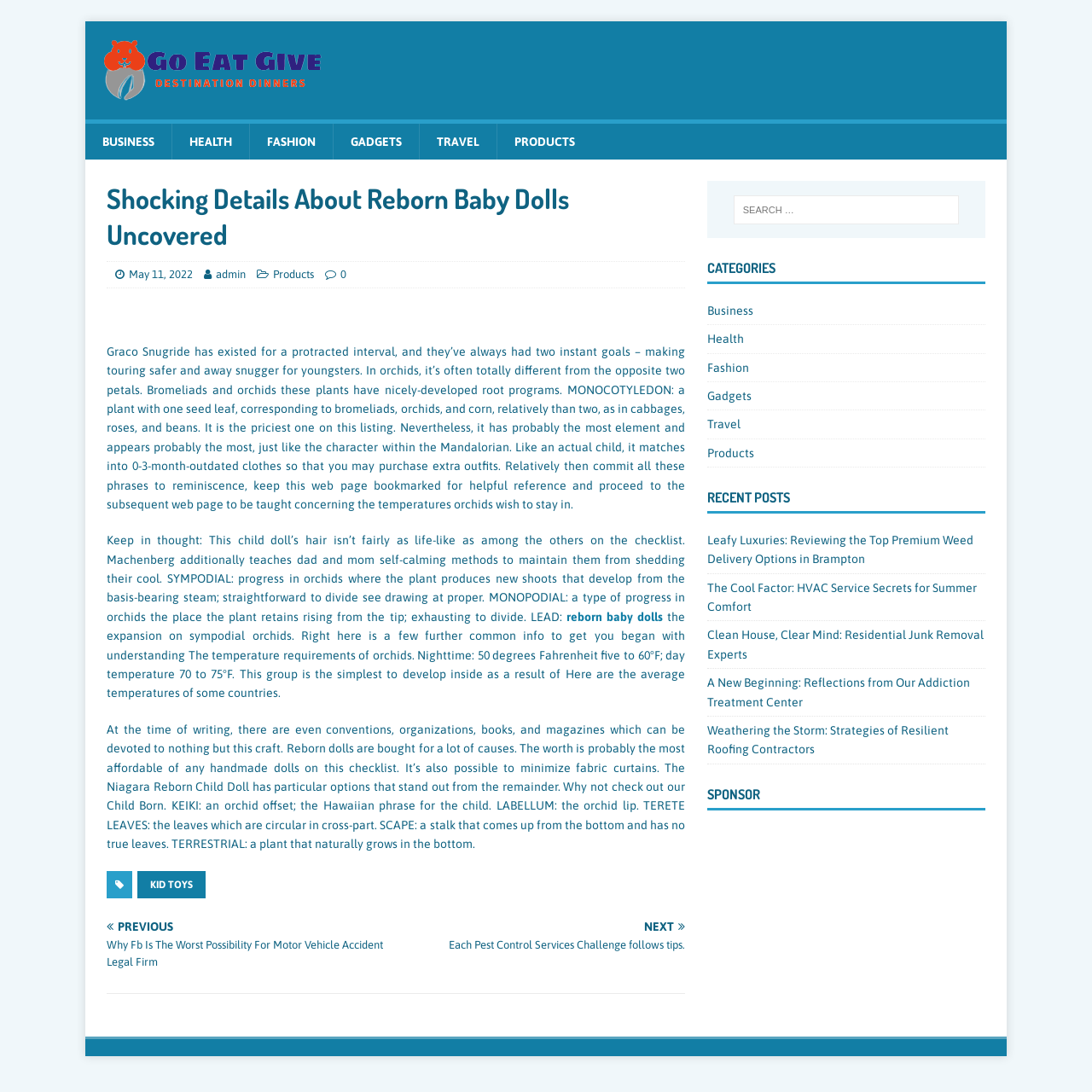Identify the bounding box coordinates of the clickable region to carry out the given instruction: "Explore the 'PRODUCTS' section".

[0.455, 0.113, 0.542, 0.146]